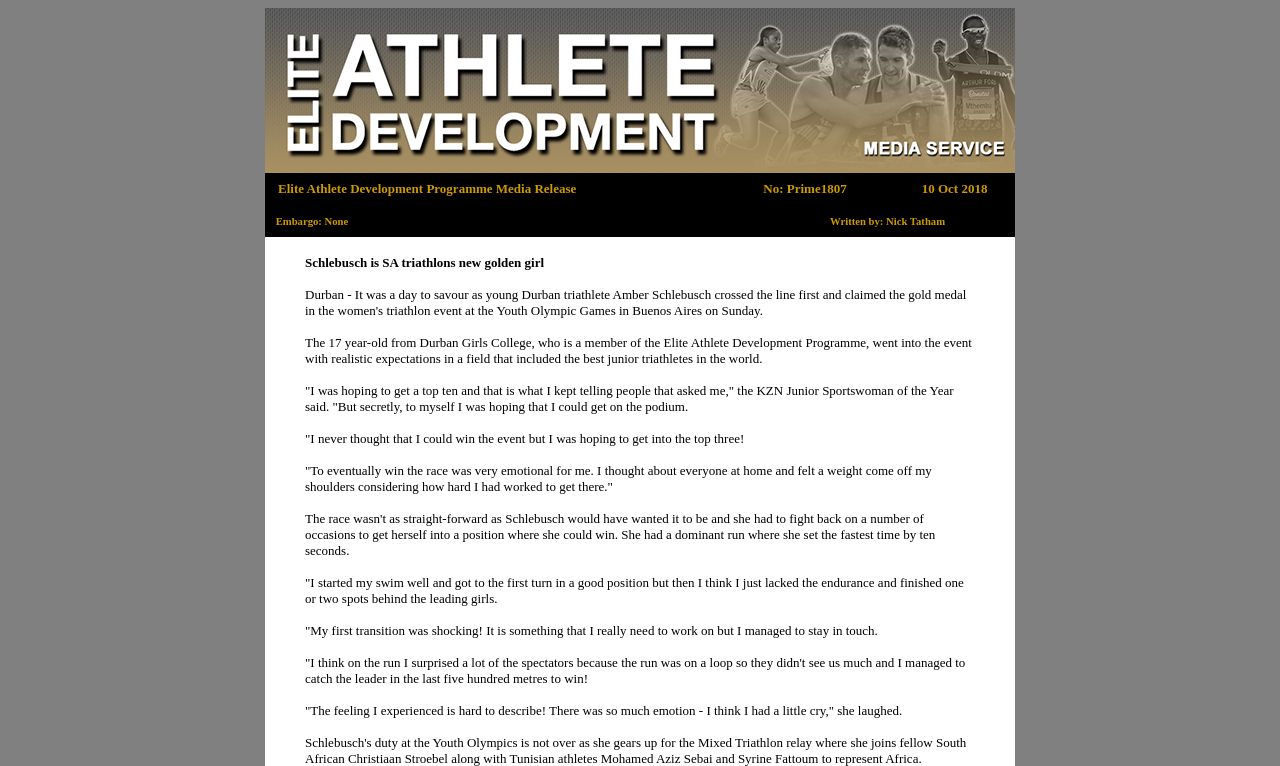How did Schlebusch feel after winning the event?
Look at the screenshot and respond with a single word or phrase.

Emotional